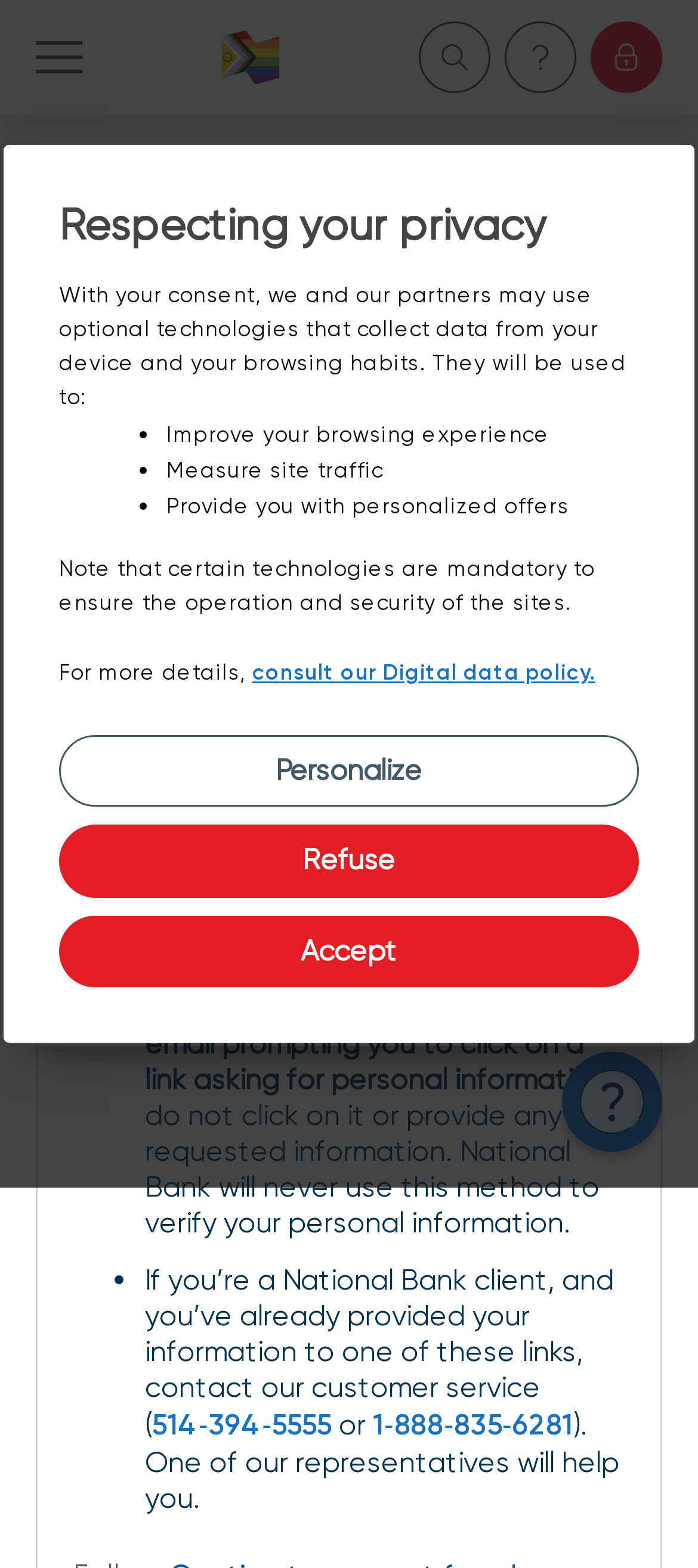How many buttons are in the main menu?
Answer the question with just one word or phrase using the image.

5